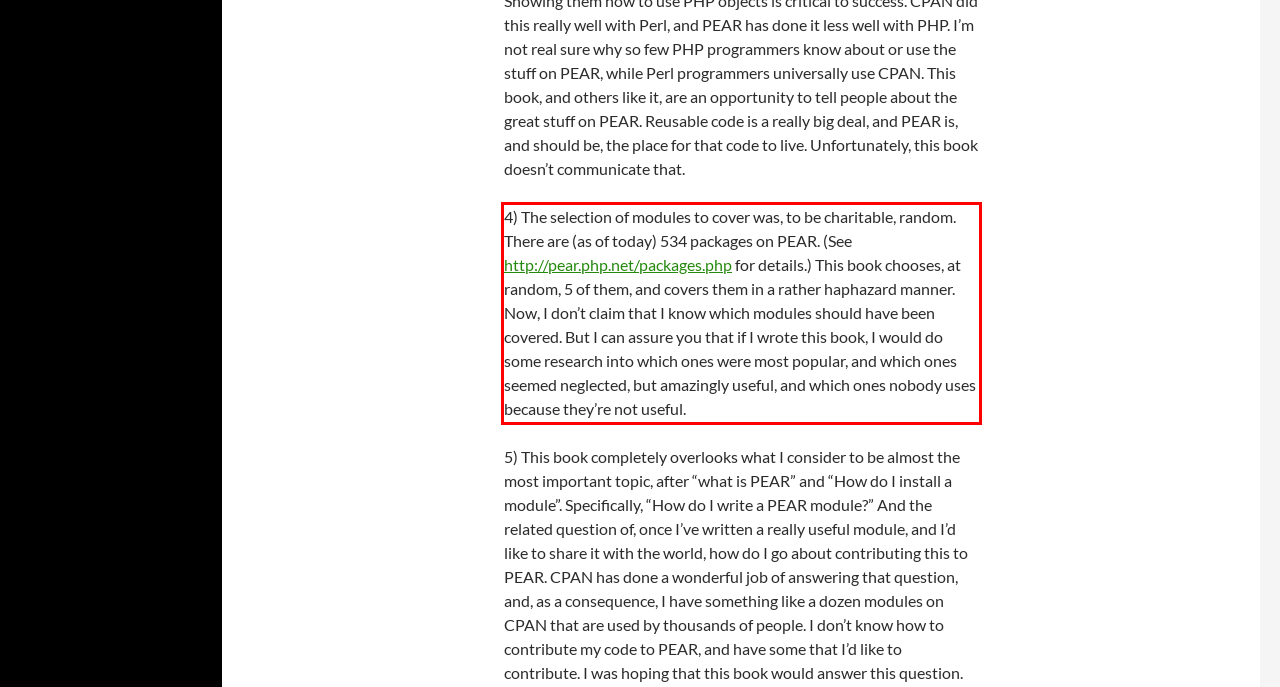You are presented with a webpage screenshot featuring a red bounding box. Perform OCR on the text inside the red bounding box and extract the content.

4) The selection of modules to cover was, to be charitable, random. There are (as of today) 534 packages on PEAR. (See http://pear.php.net/packages.php for details.) This book chooses, at random, 5 of them, and covers them in a rather haphazard manner. Now, I don’t claim that I know which modules should have been covered. But I can assure you that if I wrote this book, I would do some research into which ones were most popular, and which ones seemed neglected, but amazingly useful, and which ones nobody uses because they’re not useful.